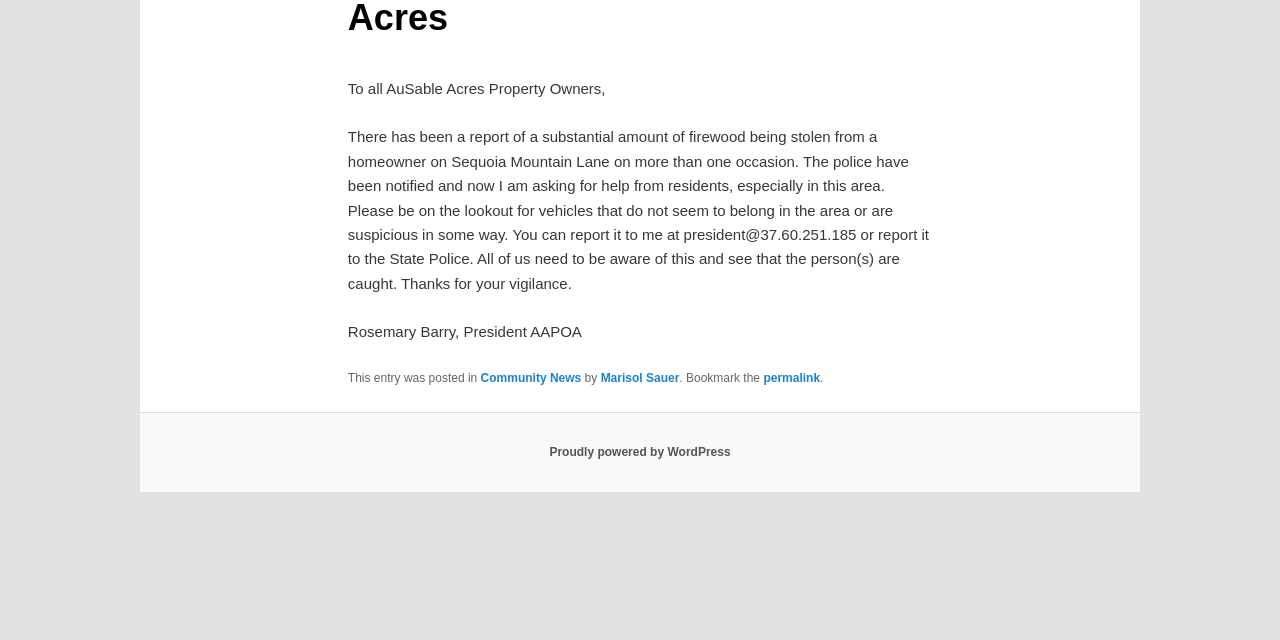Can you find the bounding box coordinates for the UI element given this description: "permalink"? Provide the coordinates as four float numbers between 0 and 1: [left, top, right, bottom].

[0.596, 0.58, 0.641, 0.602]